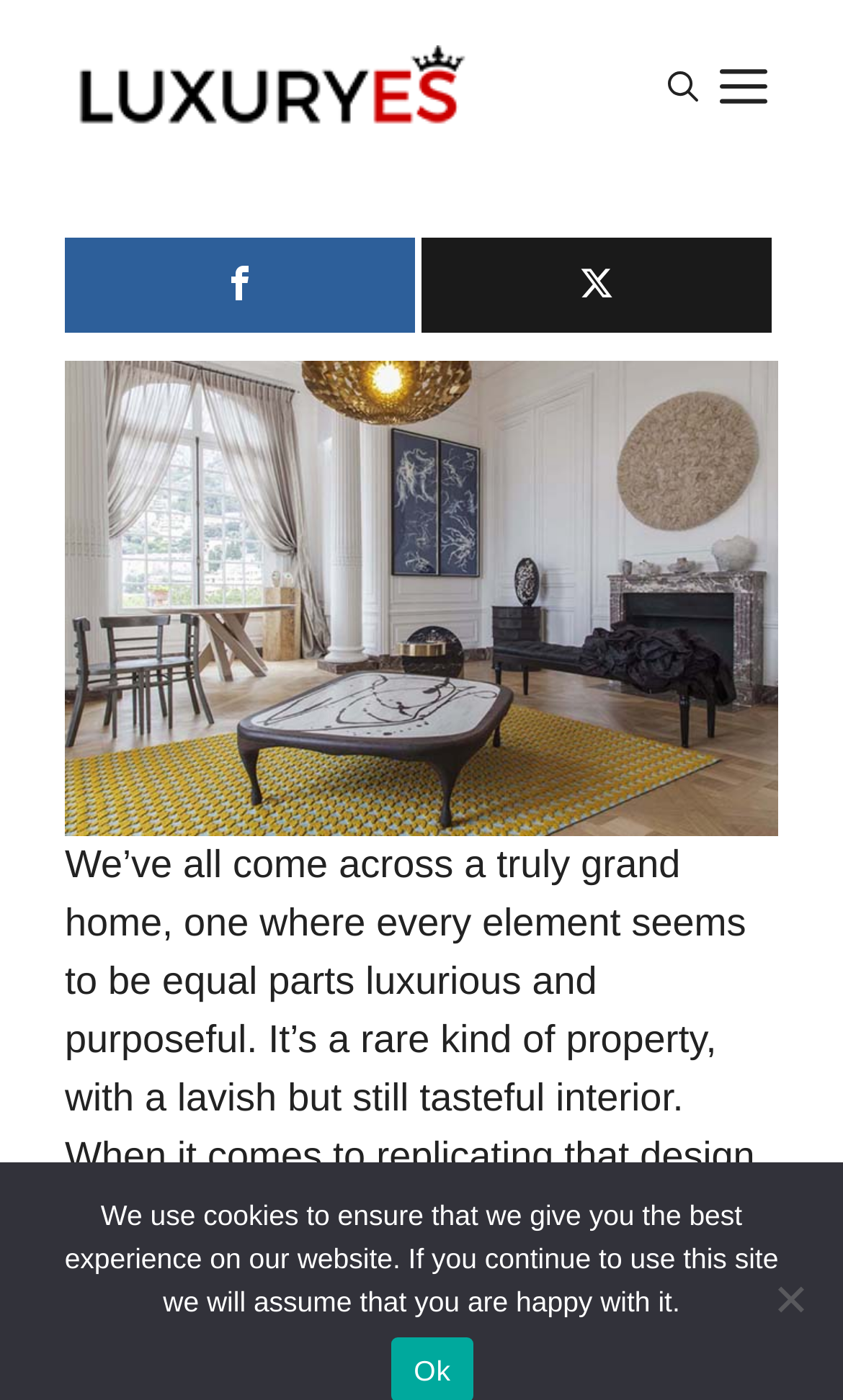Answer the question with a single word or phrase: 
What is the meaning of the icon represented by ''?

Share